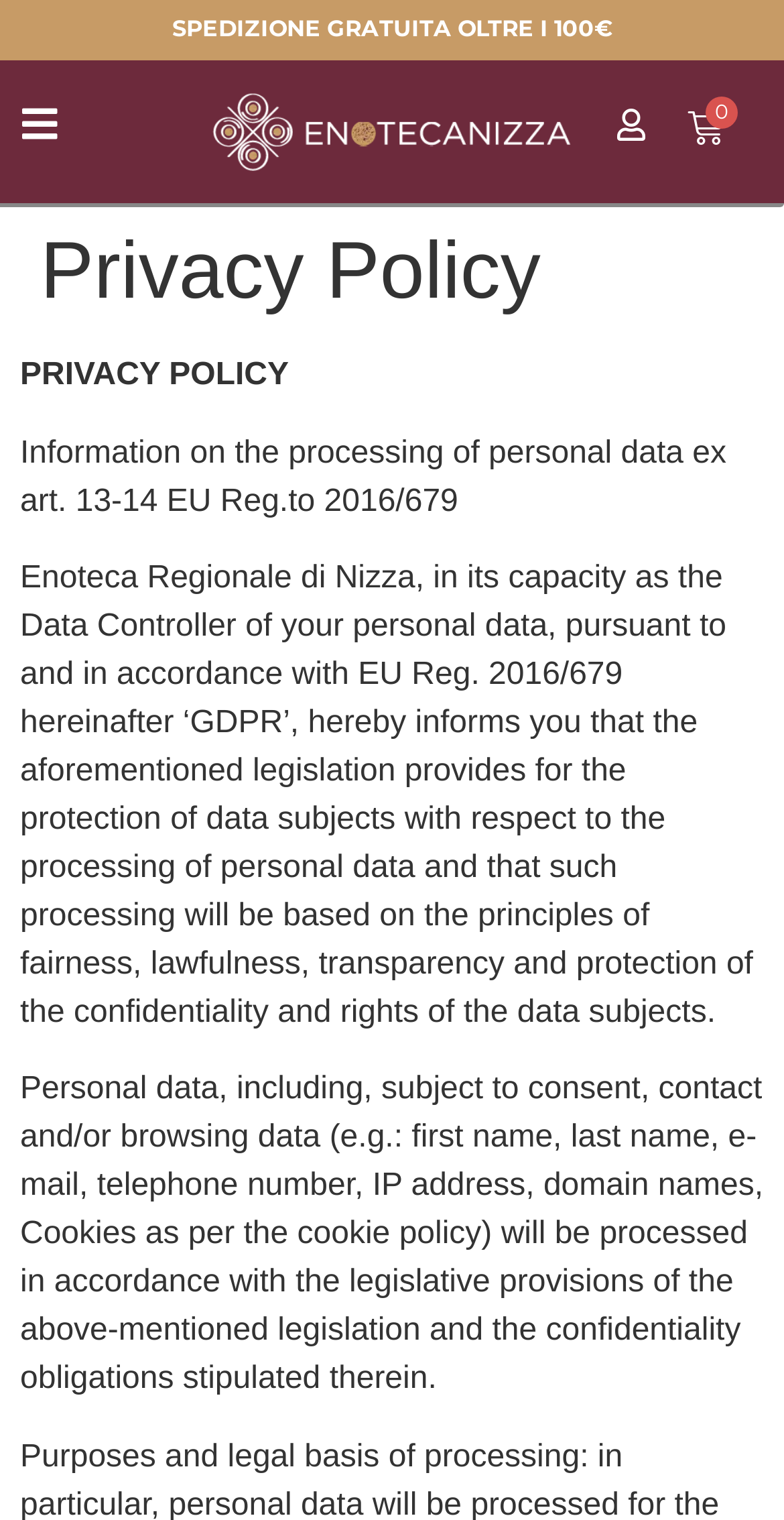Use a single word or phrase to answer the question:
What is the minimum order amount for free shipping?

100€